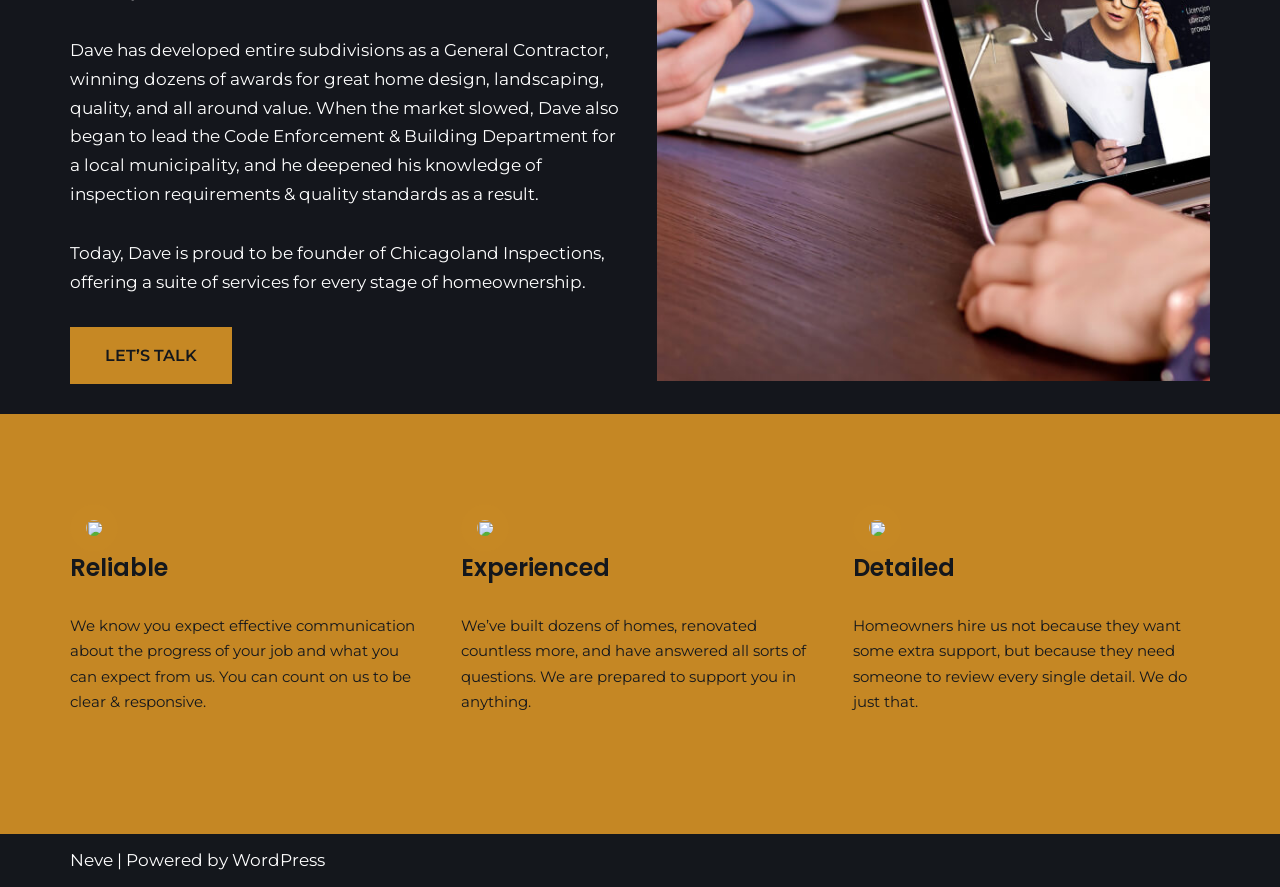Using the information in the image, give a detailed answer to the following question: What are the three qualities mentioned about the company?

The three qualities mentioned about the company are Reliable, Experienced, and Detailed, which are inferred from the headings 'Reliable', 'Experienced', and 'Detailed' in the elements with IDs 105, 109, and 113, respectively.